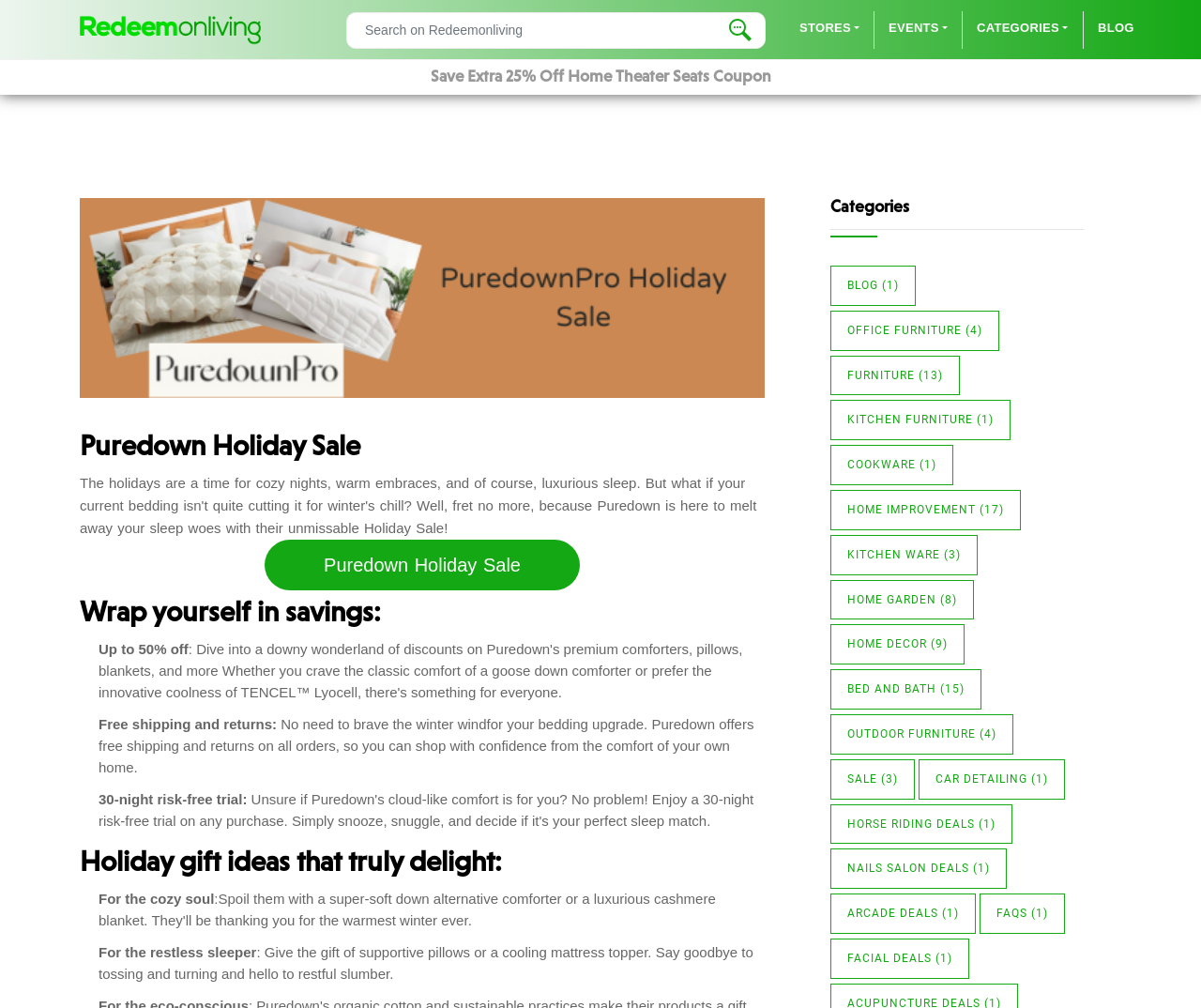Generate a comprehensive caption for the webpage you are viewing.

The webpage is focused on Puredown's Holiday Sale, with a prominent heading "Save Extra 25% Off Home Theater Seats Coupon" at the top. Below this heading, there is a section with a title "Puredown Holiday Sale" that highlights the sale's benefits, including up to 50% off cozy bedding and free shipping and returns.

To the top-left of the page, there is a navigation menu with links to "Redeemonliving Home", "Search", "STORES", "EVENTS", "CATEGORIES", and "BLOG". There is also an image above the navigation menu.

The main content of the page is divided into sections. The first section has a heading "Wrap yourself in savings:" and lists the benefits of the sale, including a 30-night risk-free trial. The second section has a heading "Holiday gift ideas that truly delight:" and suggests gifts for the "cozy soul" and the "restless sleeper".

Below these sections, there is a list of categories, including "blog", "office furniture", "Furniture", "Kitchen Furniture", "Cookware", "Home Improvement", "Kitchen Ware", "Home Garden", "Home Decor", "Bed And Bath", "Outdoor Furniture", "Sale", "Car Detailing", "horse riding deals", "Nails Salon Deals", "Arcade Deals", "Faqs", and "facial deals". Each category has a link and a brief description.

Throughout the page, there are several images and icons, including a logo for "Redeemonliving Home" and icons for the different categories. The overall layout is organized and easy to navigate, with clear headings and concise text.